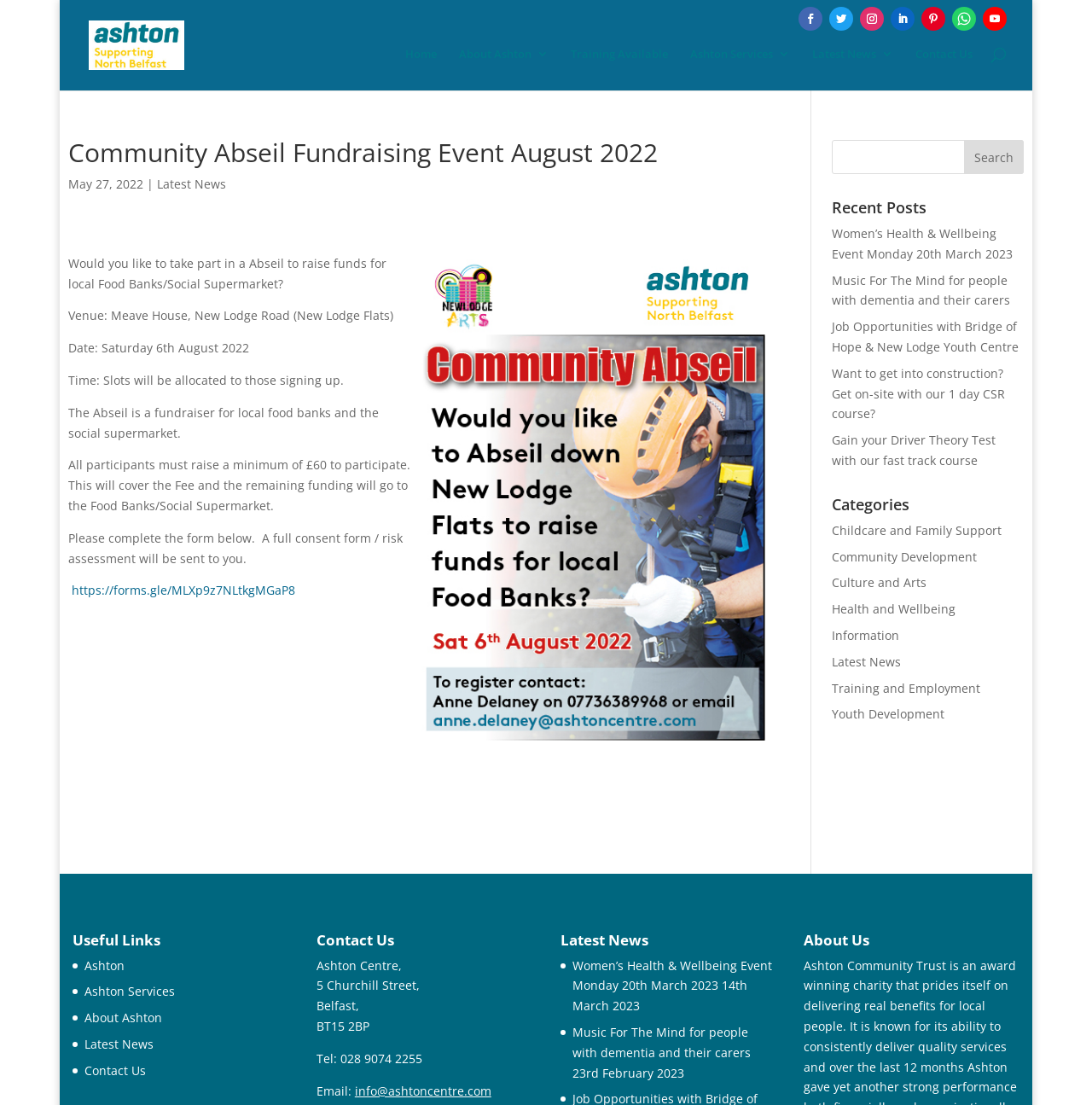Please pinpoint the bounding box coordinates for the region I should click to adhere to this instruction: "Participate in the Abseil fundraising event".

[0.066, 0.527, 0.27, 0.542]